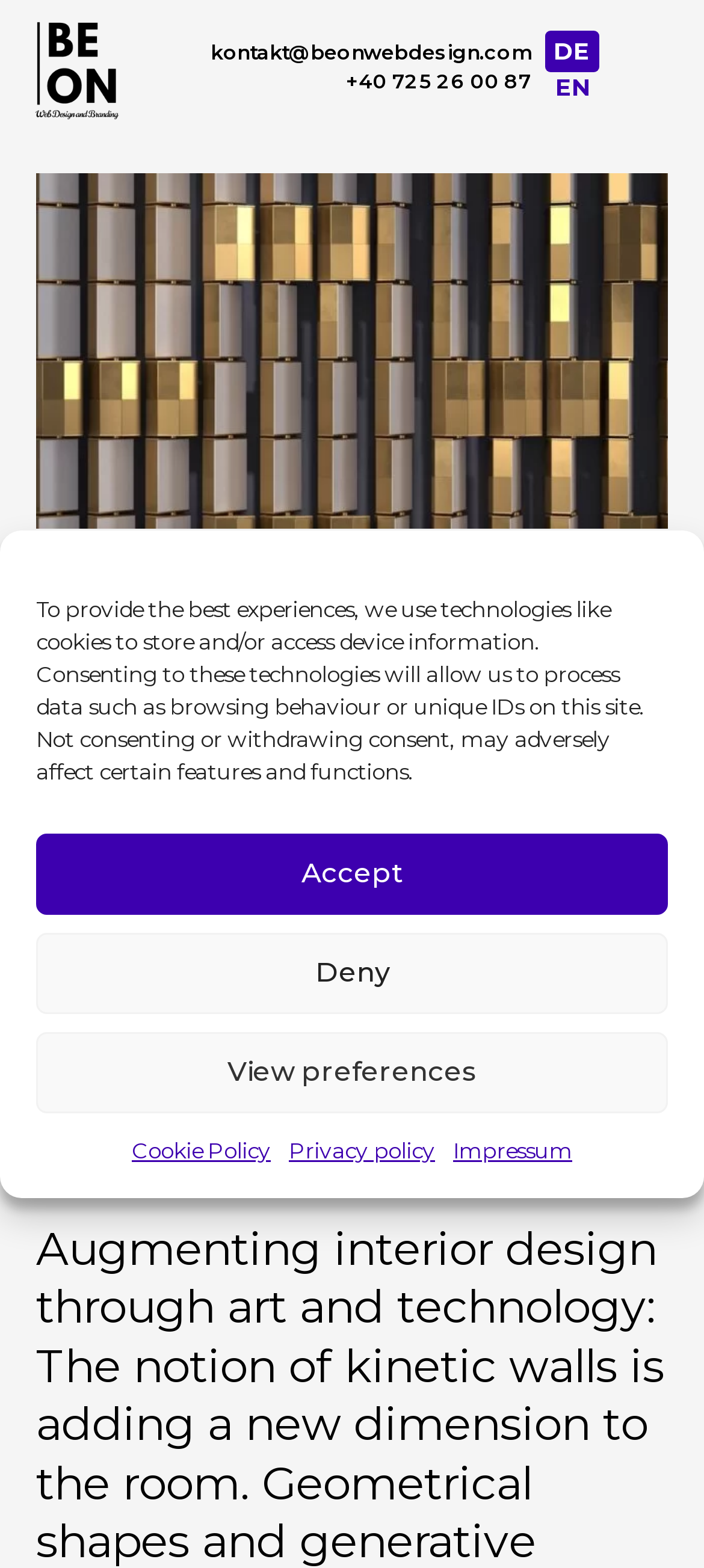Produce a meticulous description of the webpage.

The webpage is about Samsung's "The Wall" product, which is a kinetic wall that adds a new dimension to a room through art and technology. 

At the top of the page, there is a dialog box for managing cookie consent, which is currently in focus. This dialog box takes up most of the width of the page and is positioned near the top. It contains a paragraph of text explaining the use of cookies and technologies to store and access device information. Below the text, there are three buttons: "Accept", "Deny", and "View preferences". To the right of these buttons, there are three links: "Cookie Policy", "Privacy policy", and "Impressum".

Below the dialog box, there is a section with contact information, including an email address and a phone number, positioned near the top of the page.

To the right of the contact information, there are two language selection buttons, "DE" and "EN", which are aligned to the top of the page.

The main content of the page is divided into two sections. The top section contains a header with the title "Samsung – The Wall" and two links: "Marketing" and "admin", separated by a slash. Below the title, there is a link with no text.

The second section contains a link with the text "Mehr Bilder…", which is positioned near the bottom of the page. This link is likely related to the product's features or images.